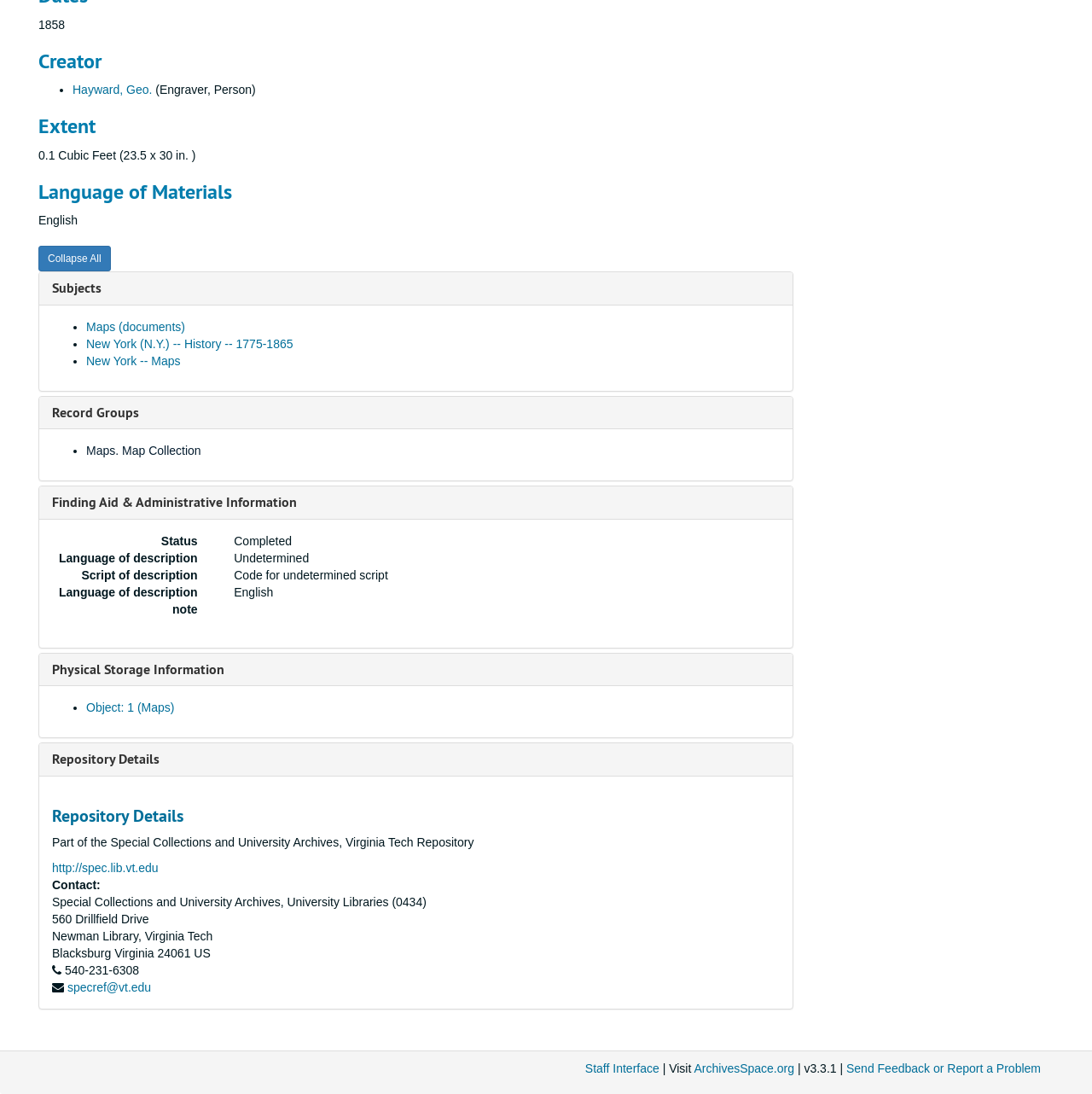Locate the UI element described as follows: "Object: 1 (Maps)". Return the bounding box coordinates as four float numbers between 0 and 1 in the order [left, top, right, bottom].

[0.079, 0.641, 0.16, 0.653]